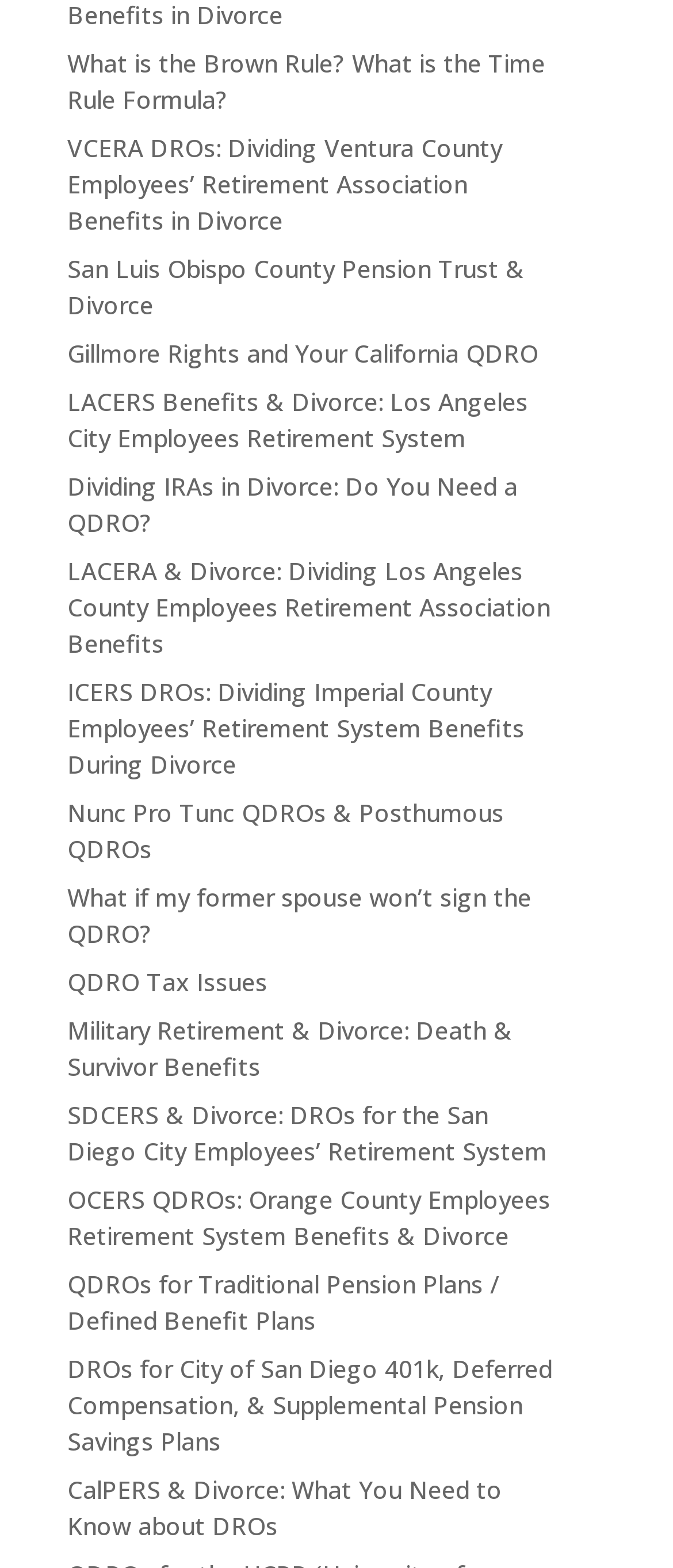Determine the bounding box coordinates of the clickable area required to perform the following instruction: "Learn about the Brown Rule and Time Rule Formula". The coordinates should be represented as four float numbers between 0 and 1: [left, top, right, bottom].

[0.1, 0.029, 0.81, 0.073]